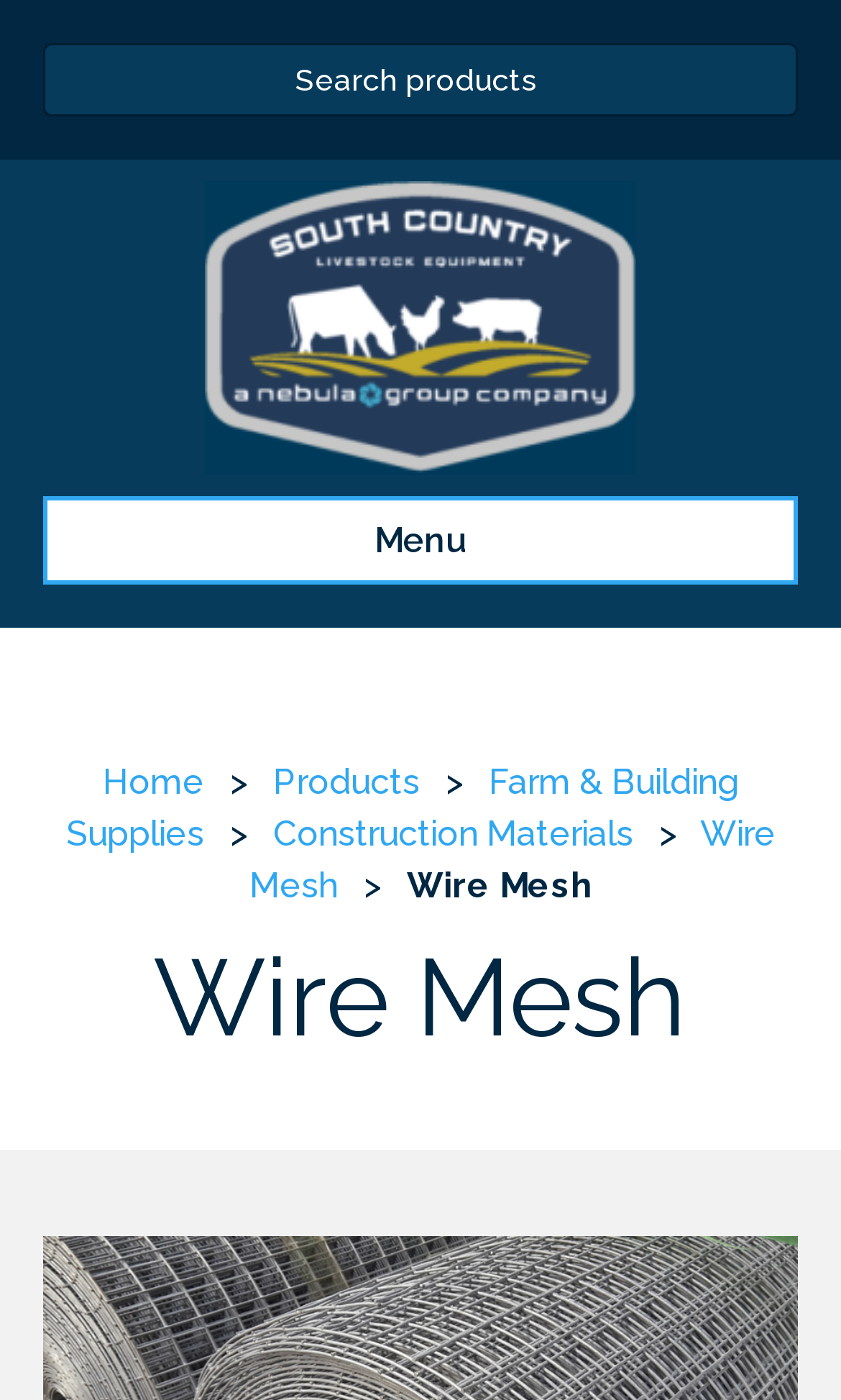Can you look at the image and give a comprehensive answer to the question:
Is there a search function?

A search function is available on the webpage, as indicated by the presence of a search box with the placeholder text 'Search products'.